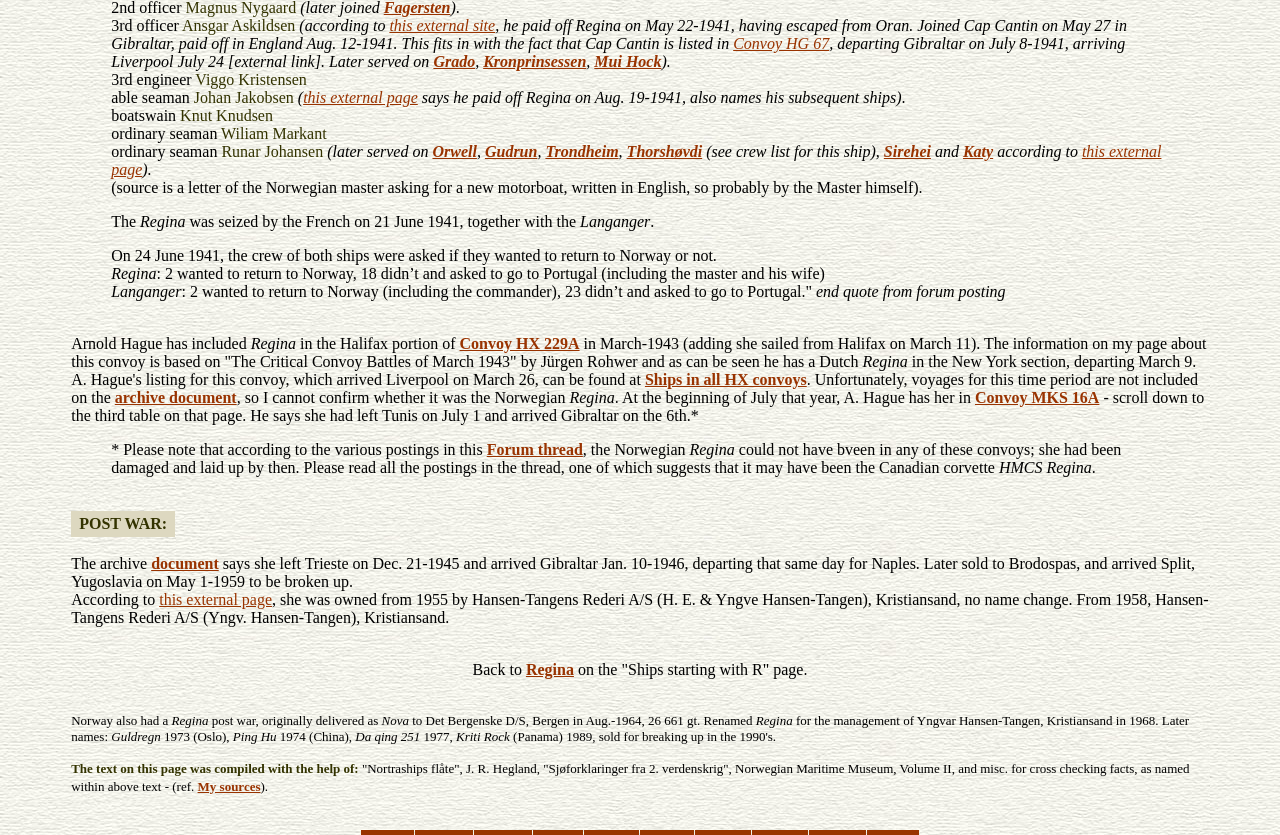Kindly determine the bounding box coordinates for the area that needs to be clicked to execute this instruction: "check 'Convoy HX 229A'".

[0.359, 0.401, 0.453, 0.422]